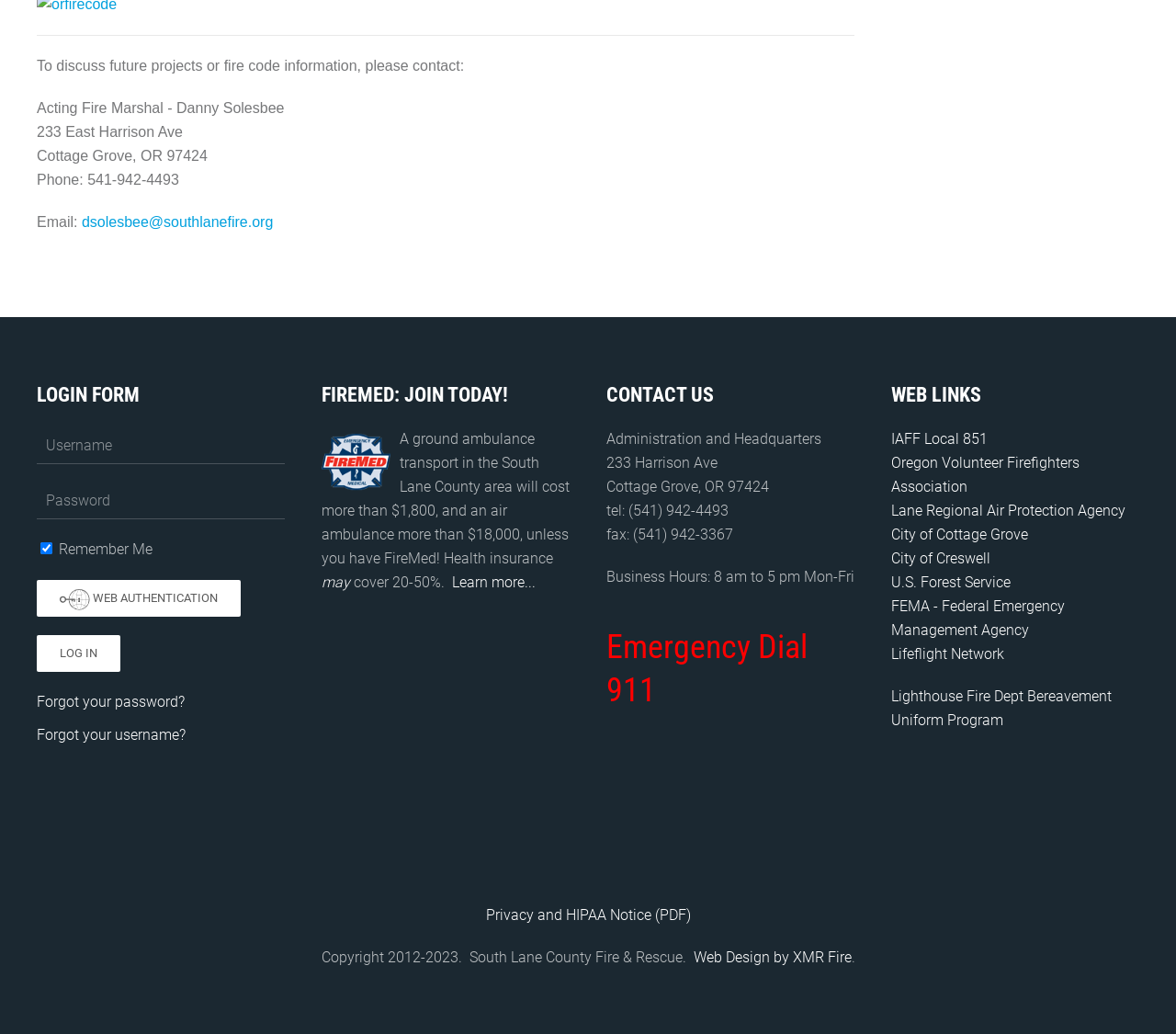Find the bounding box of the web element that fits this description: "Web Design by XMR Fire".

[0.589, 0.918, 0.724, 0.935]